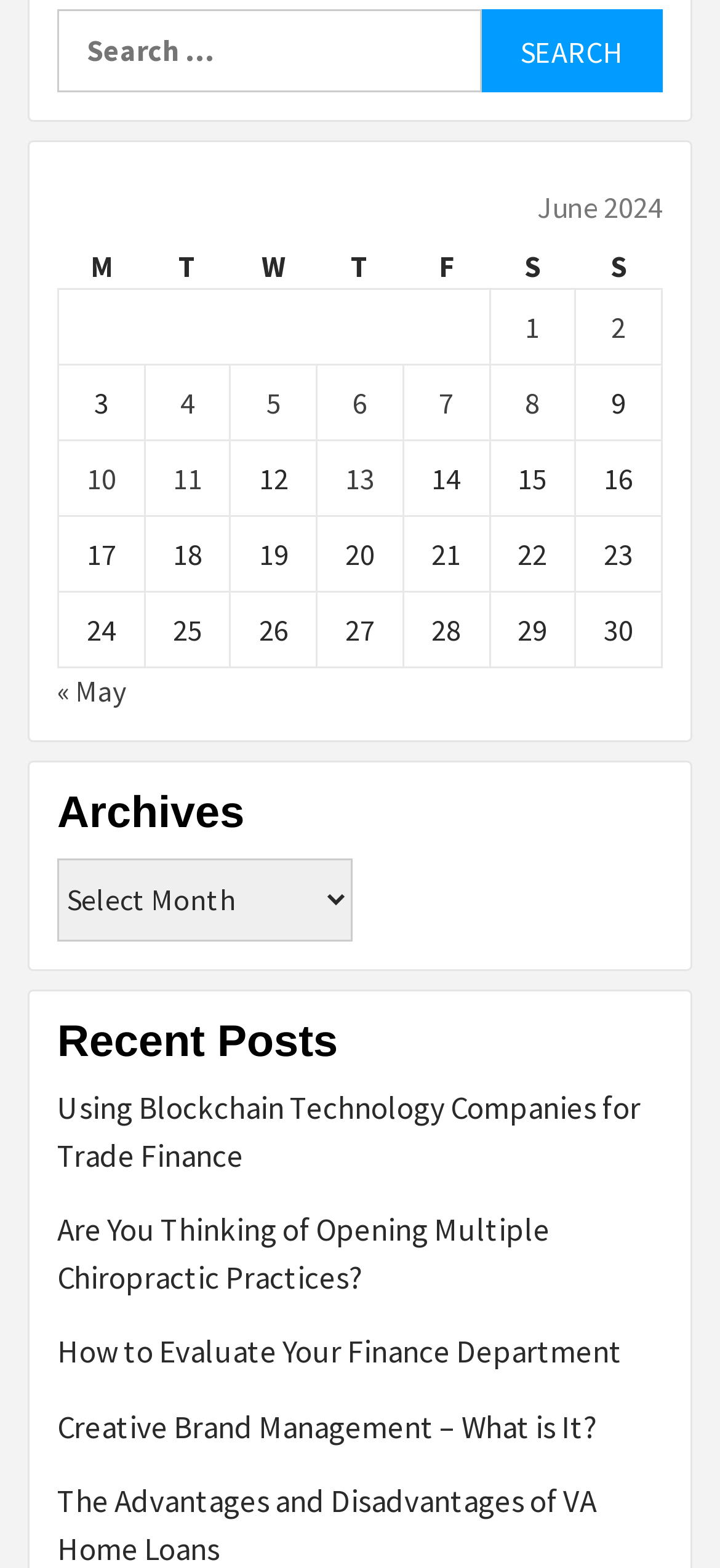What is the navigation option below the table?
Carefully analyze the image and provide a detailed answer to the question.

The navigation option has a link '« May' and some empty space, which suggests that the user can navigate to the previous month, and possibly the next month as well.